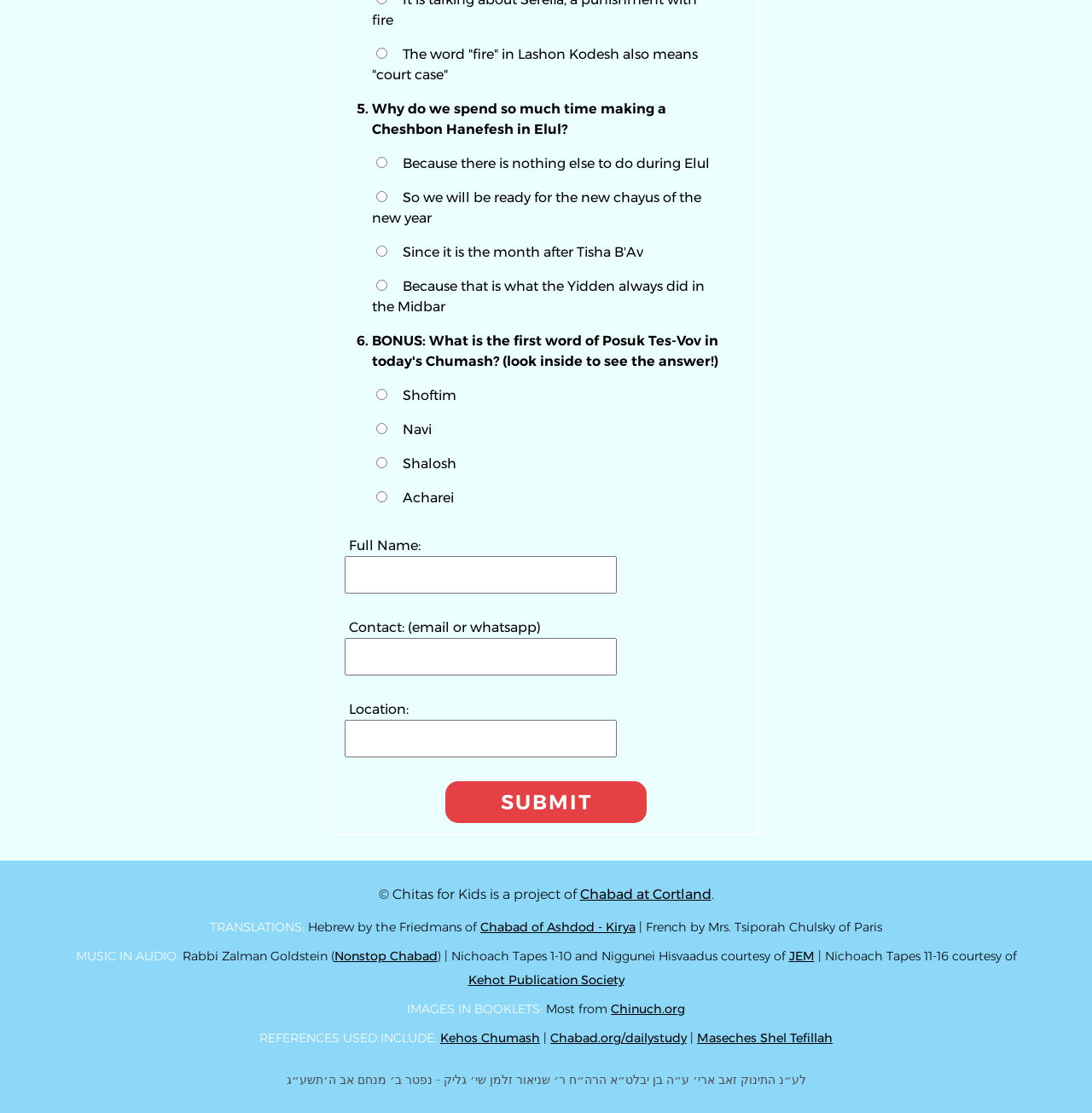What is the name of the project?
Could you give a comprehensive explanation in response to this question?

The copyright information at the bottom of the page mentions 'Chitas for Kids is a project of', indicating that Chitas for Kids is the name of the project.